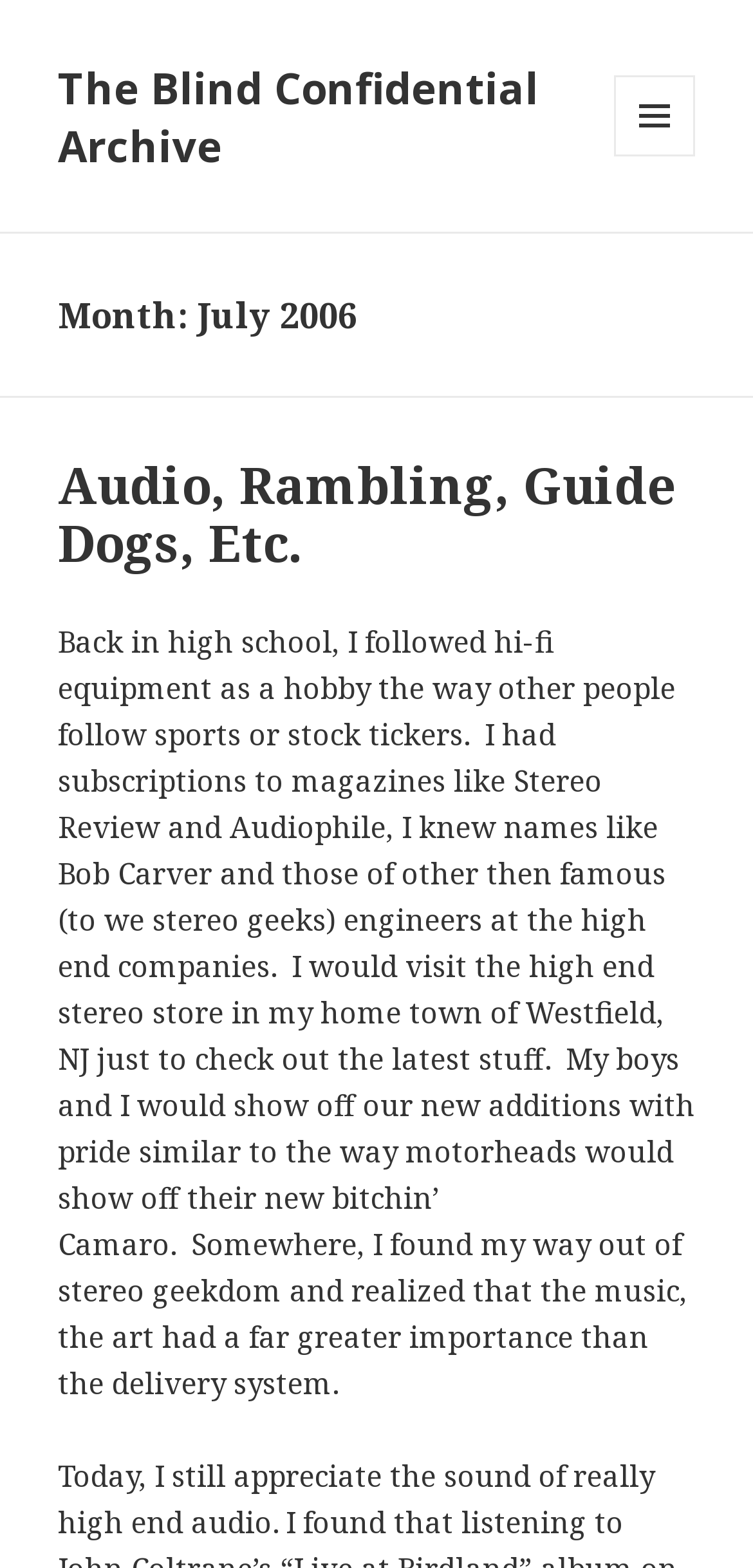Provide a short answer to the following question with just one word or phrase: What is the author's former hobby?

Hi-fi equipment